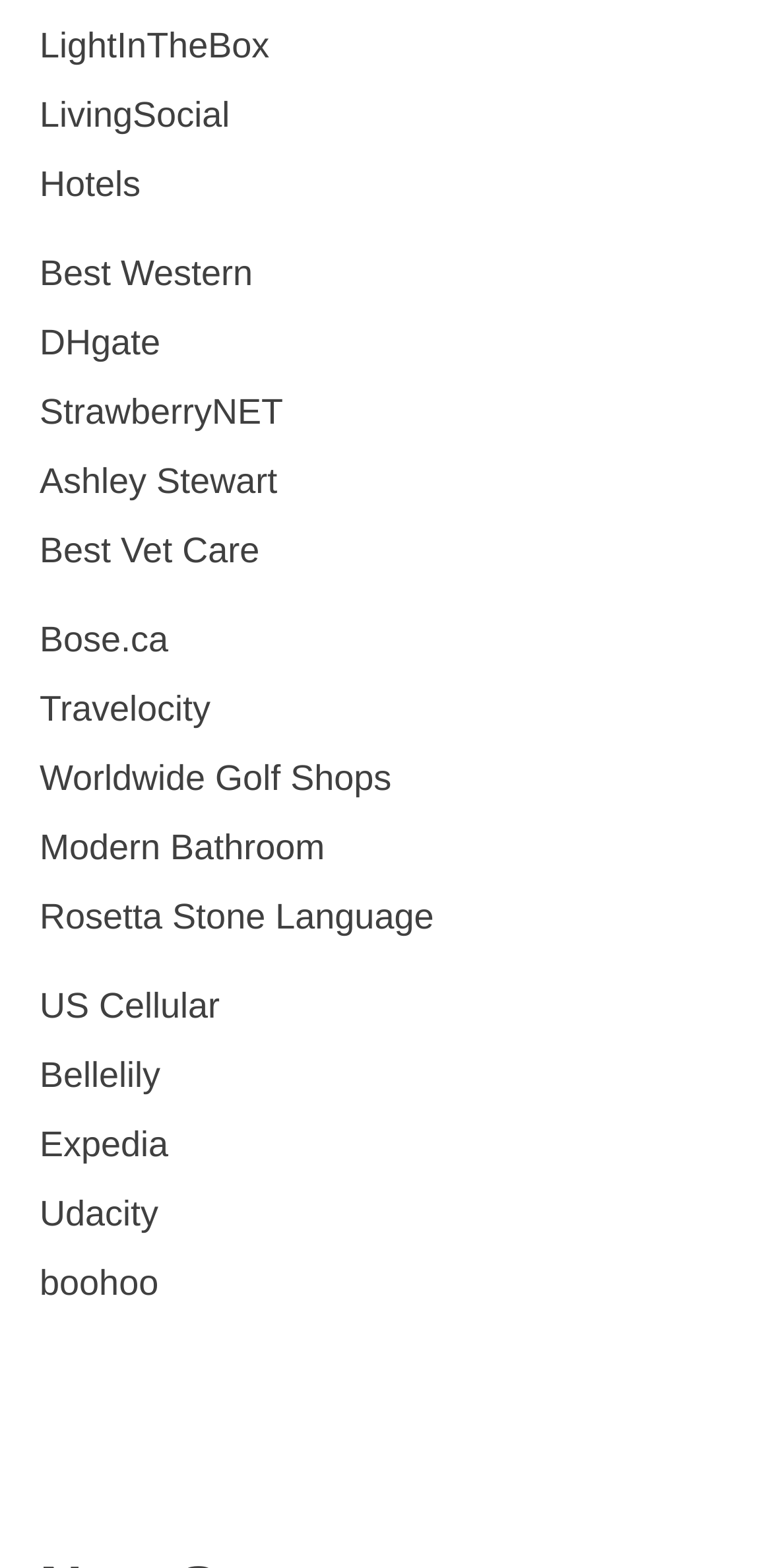Find the bounding box coordinates of the clickable element required to execute the following instruction: "explore Best Western". Provide the coordinates as four float numbers between 0 and 1, i.e., [left, top, right, bottom].

[0.051, 0.164, 0.327, 0.182]